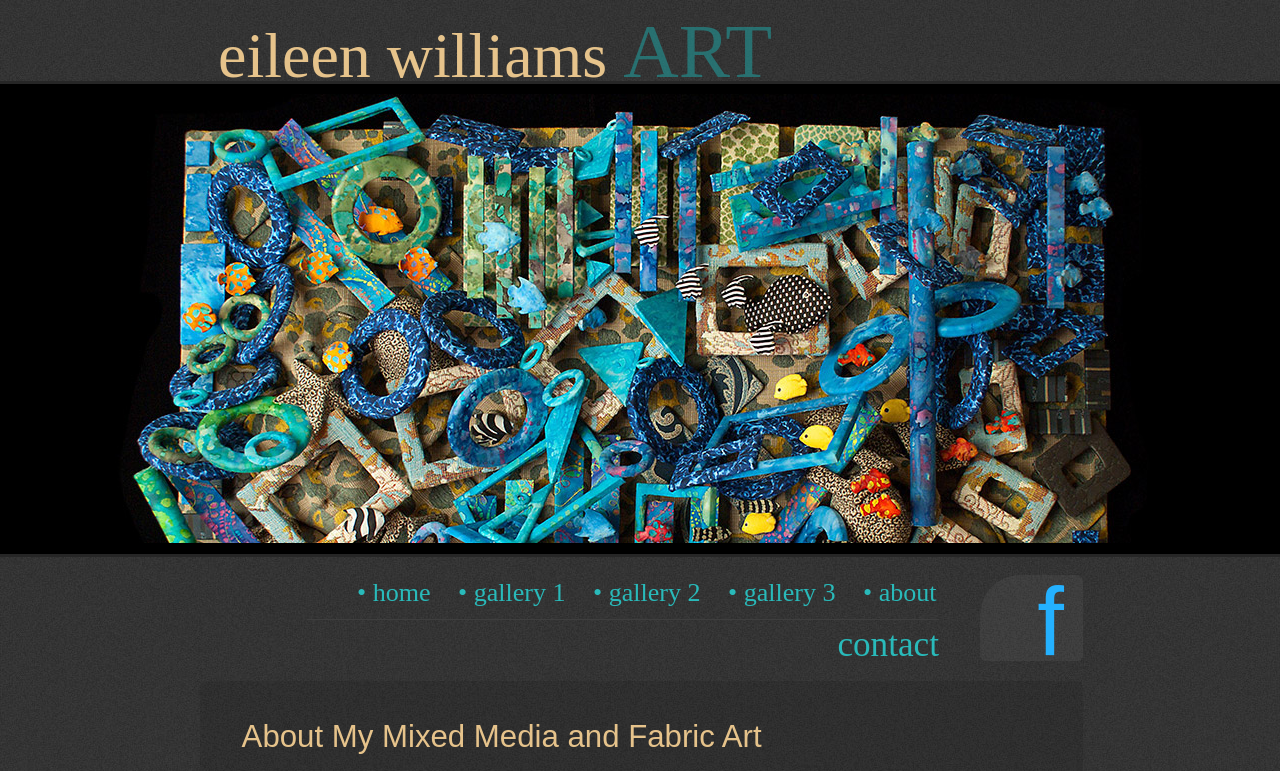Using the given description, provide the bounding box coordinates formatted as (top-left x, top-left y, bottom-right x, bottom-right y), with all values being floating point numbers between 0 and 1. Description: f

[0.765, 0.745, 0.846, 0.857]